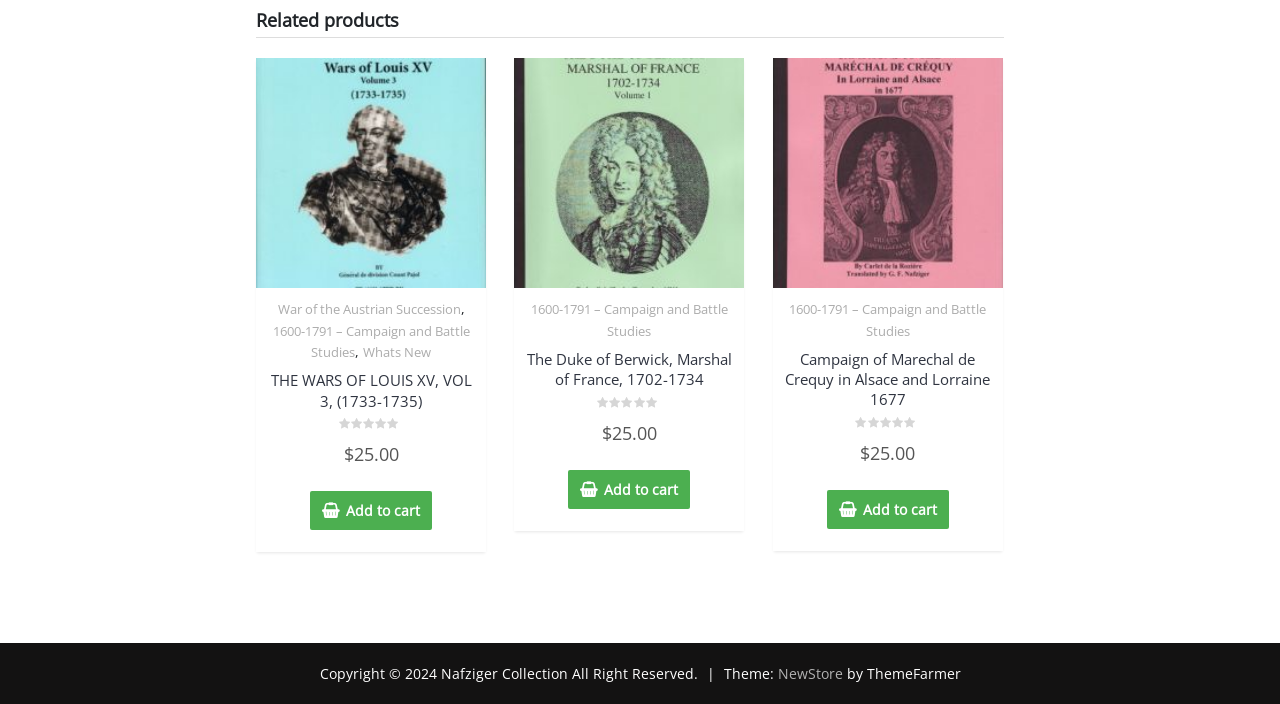Locate the bounding box coordinates of the area that needs to be clicked to fulfill the following instruction: "Read about War of the Austrian Succession". The coordinates should be in the format of four float numbers between 0 and 1, namely [left, top, right, bottom].

[0.217, 0.427, 0.36, 0.452]